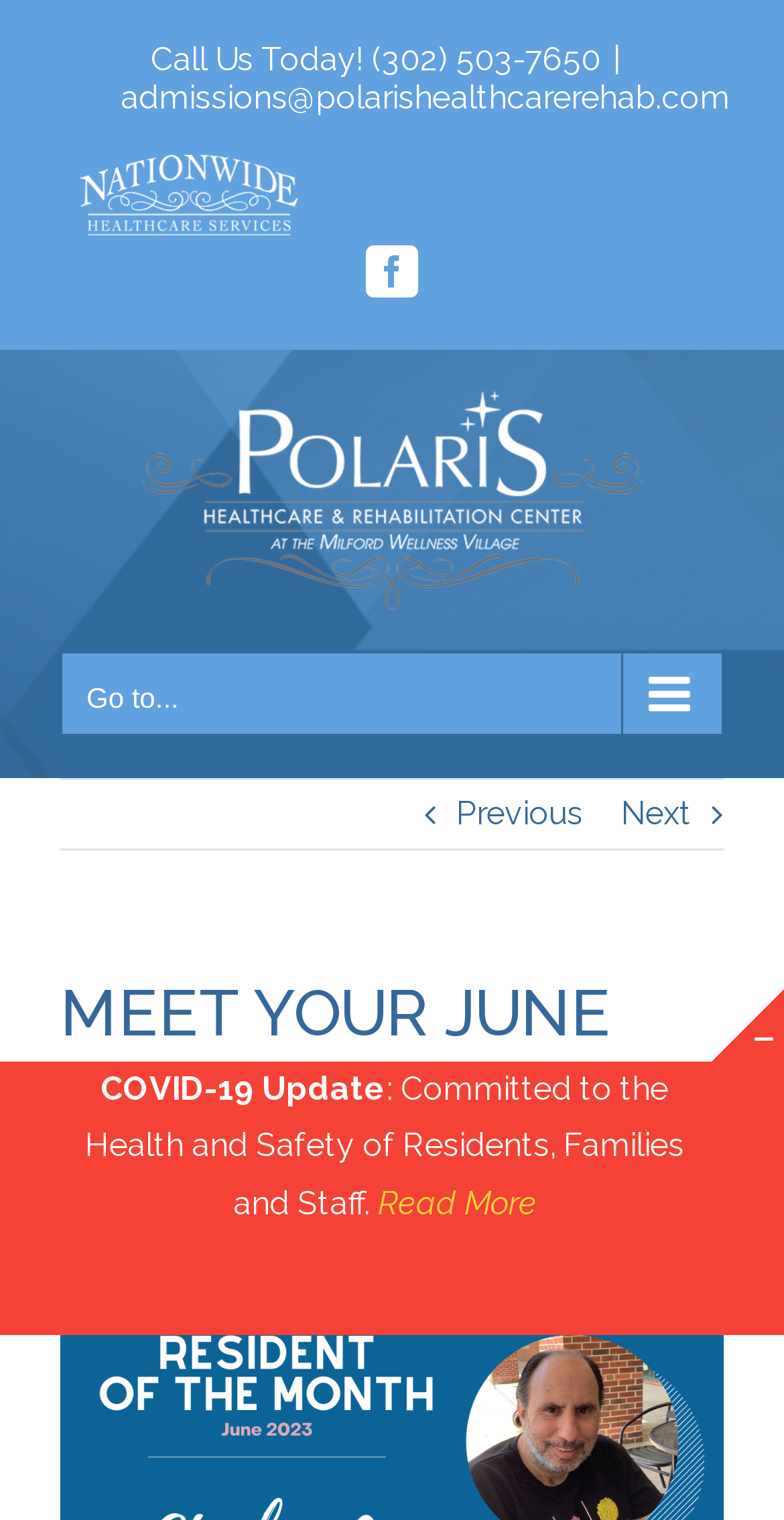Specify the bounding box coordinates of the element's area that should be clicked to execute the given instruction: "Visit Facebook page". The coordinates should be four float numbers between 0 and 1, i.e., [left, top, right, bottom].

[0.467, 0.162, 0.533, 0.196]